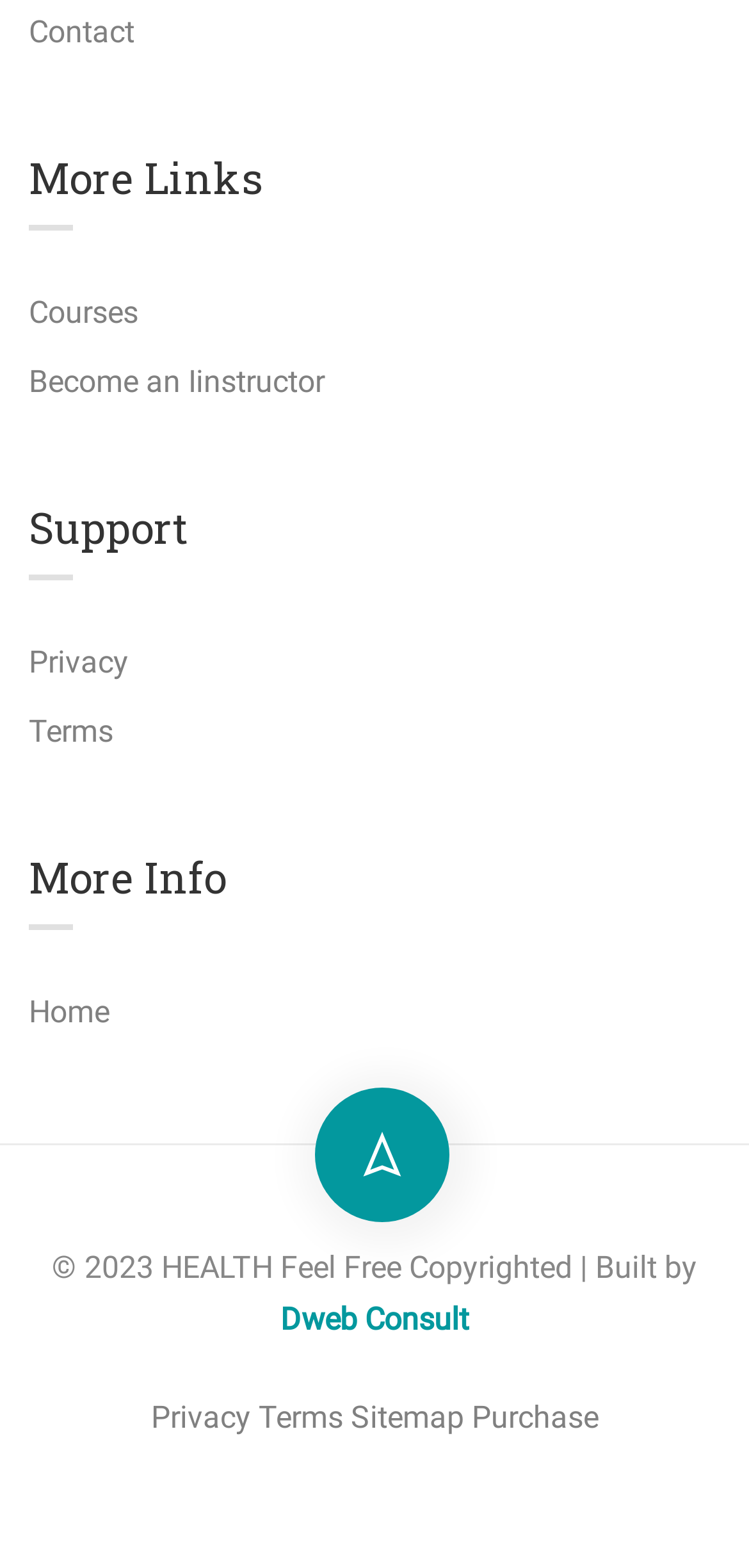Pinpoint the bounding box coordinates of the clickable element needed to complete the instruction: "view courses". The coordinates should be provided as four float numbers between 0 and 1: [left, top, right, bottom].

[0.038, 0.187, 0.185, 0.21]